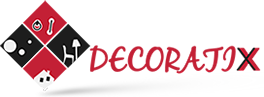Answer the following inquiry with a single word or phrase:
How many quadrants does the logo have?

Four